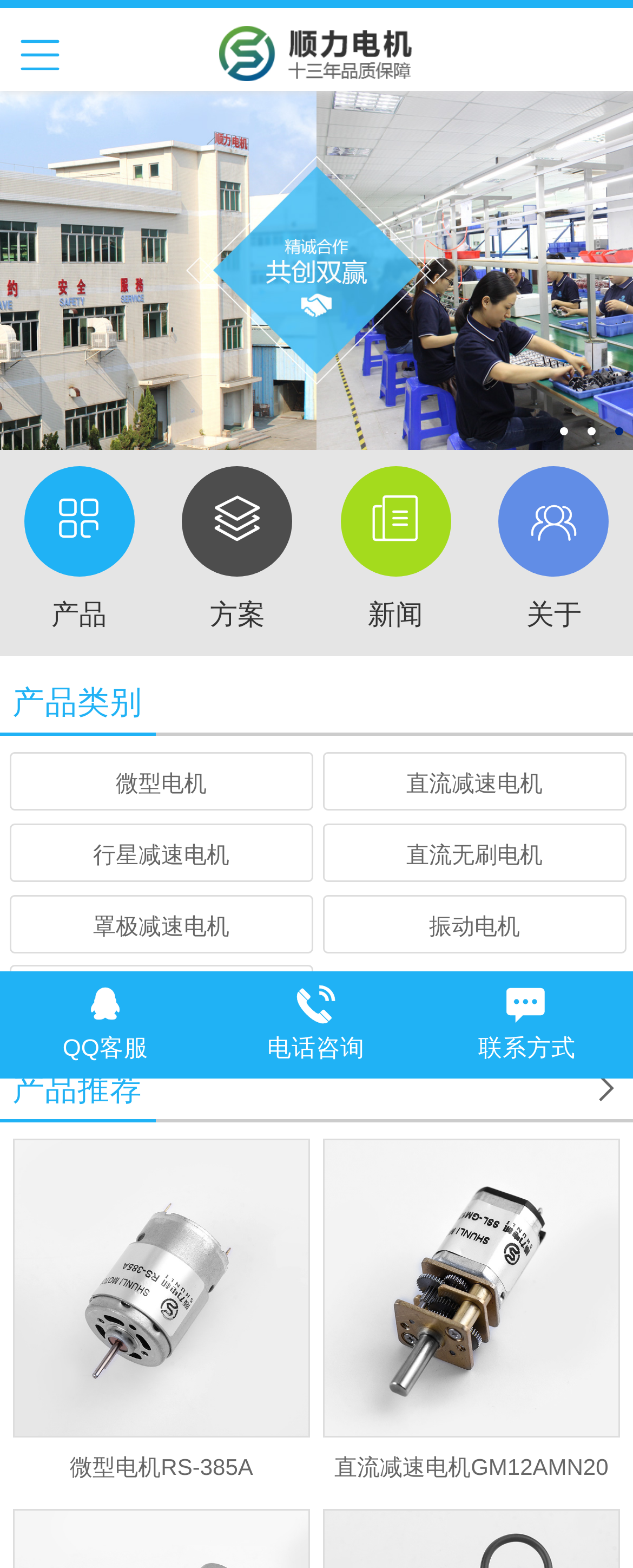What are the main categories of products?
Please ensure your answer to the question is detailed and covers all necessary aspects.

By looking at the links under the '产品类别' heading, I can see that the main categories of products are 微型电机, 直流减速电机, 行星减速电机, and others.